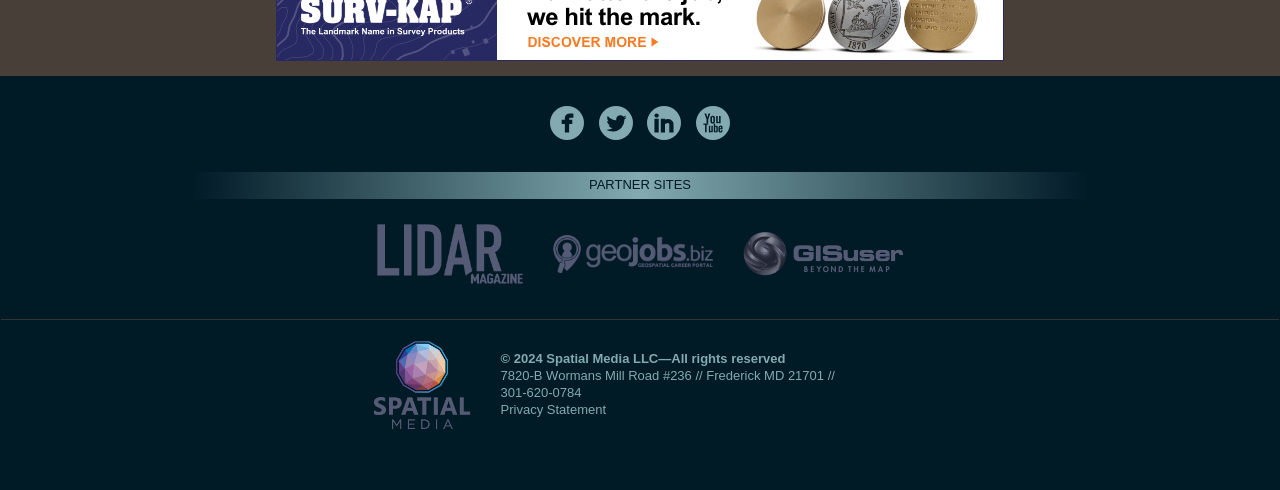Identify the coordinates of the bounding box for the element that must be clicked to accomplish the instruction: "go to geojobs.biz".

[0.432, 0.498, 0.557, 0.533]